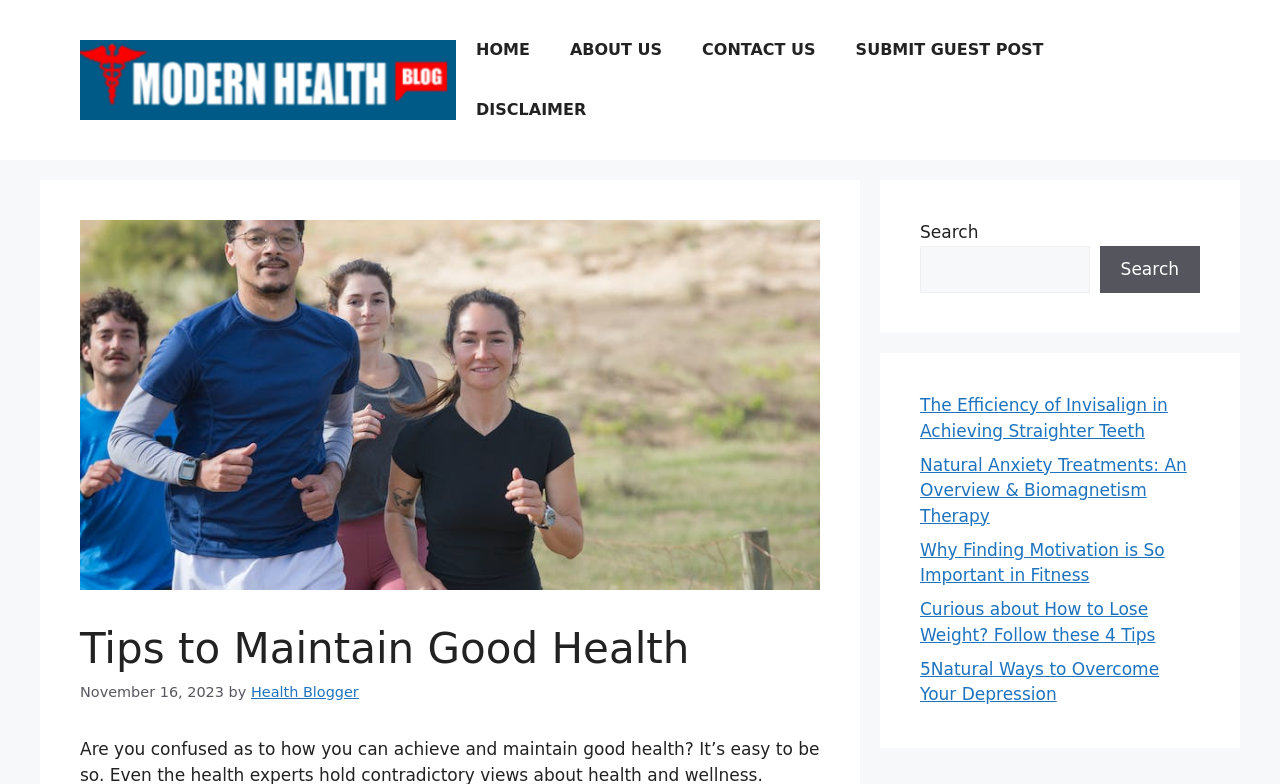Specify the bounding box coordinates of the area to click in order to follow the given instruction: "learn about invisalign."

[0.719, 0.504, 0.912, 0.562]